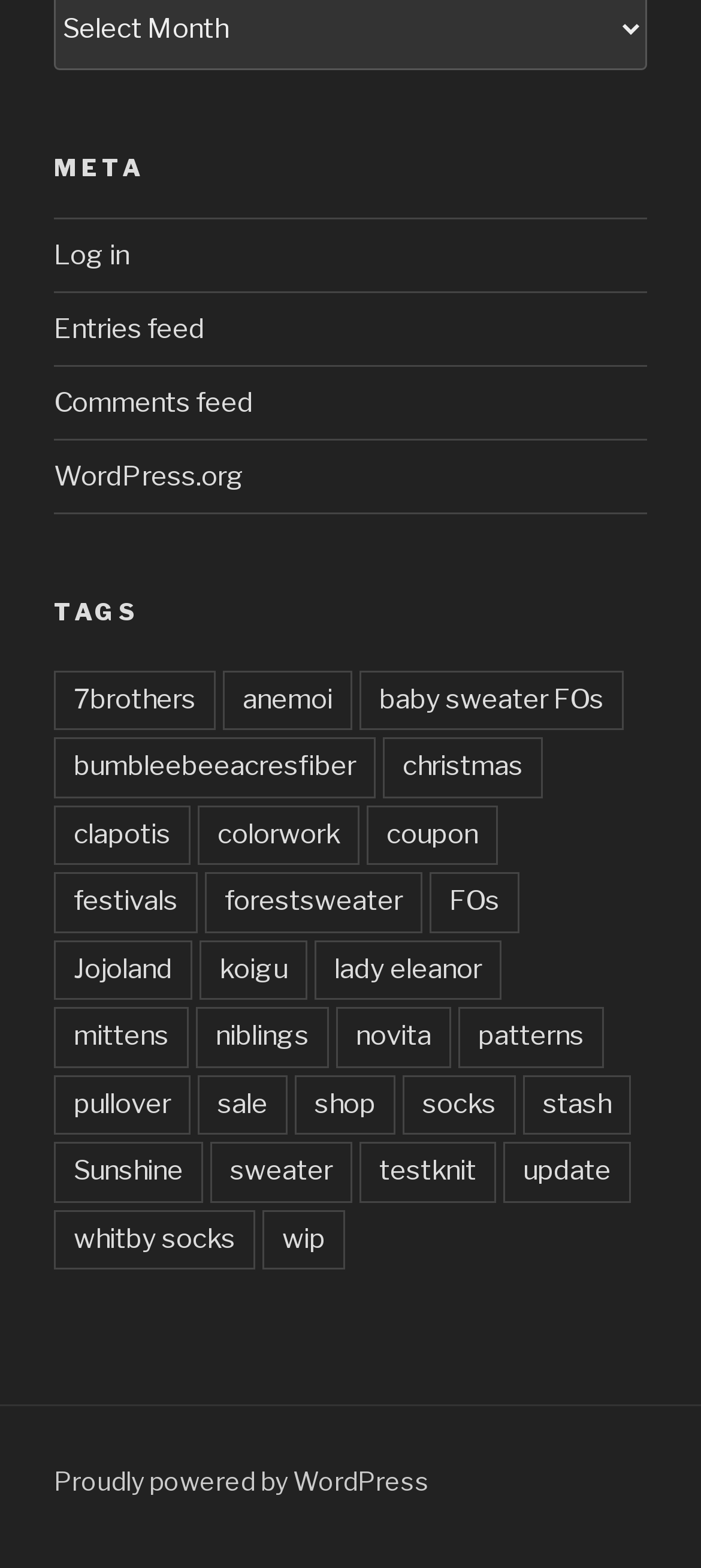What is the last link in the tags section?
Using the image as a reference, give a one-word or short phrase answer.

wip